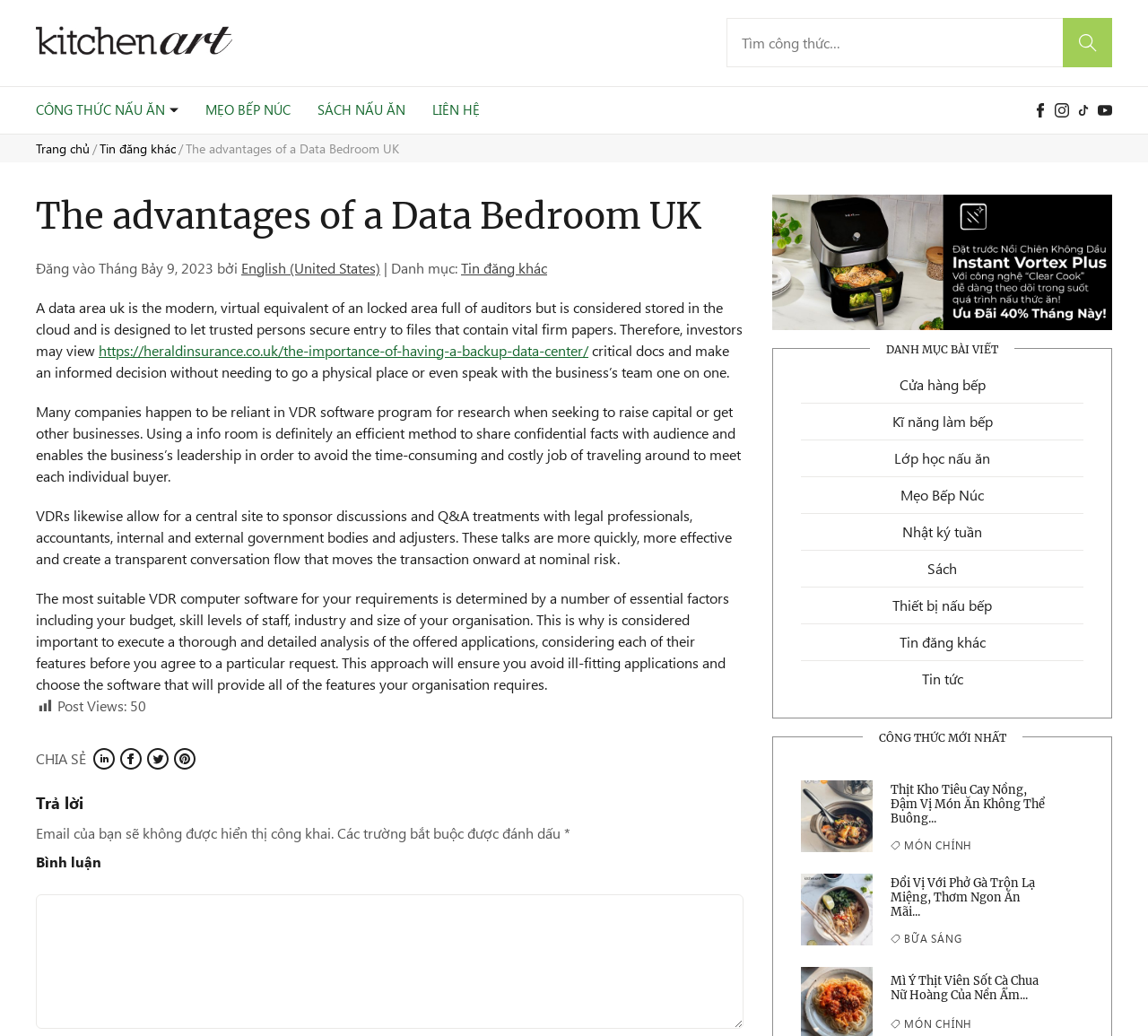Highlight the bounding box coordinates of the region I should click on to meet the following instruction: "Read the article about data room UK".

[0.031, 0.188, 0.648, 0.691]